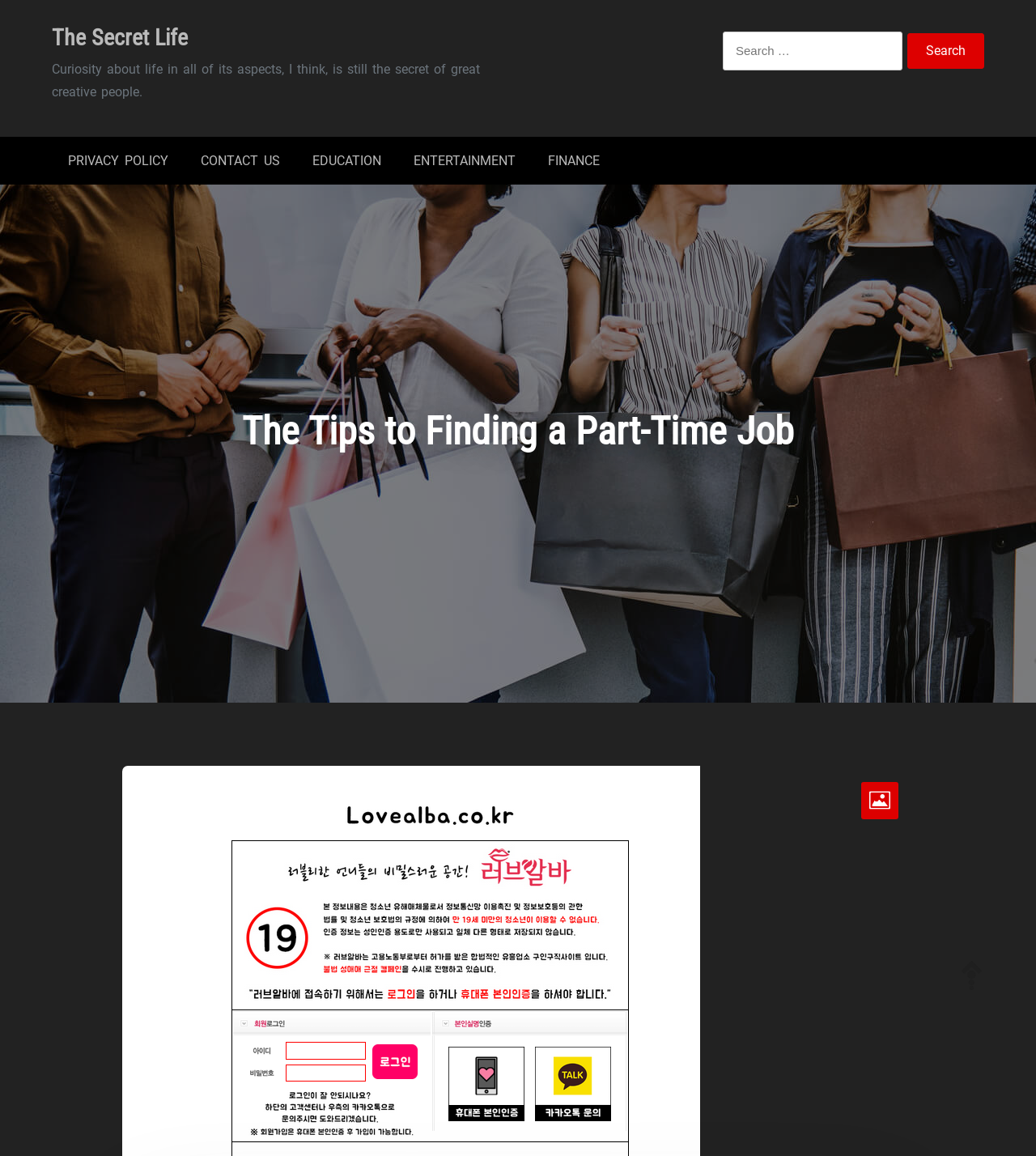How many links are in the top navigation bar?
Based on the visual, give a brief answer using one word or a short phrase.

5